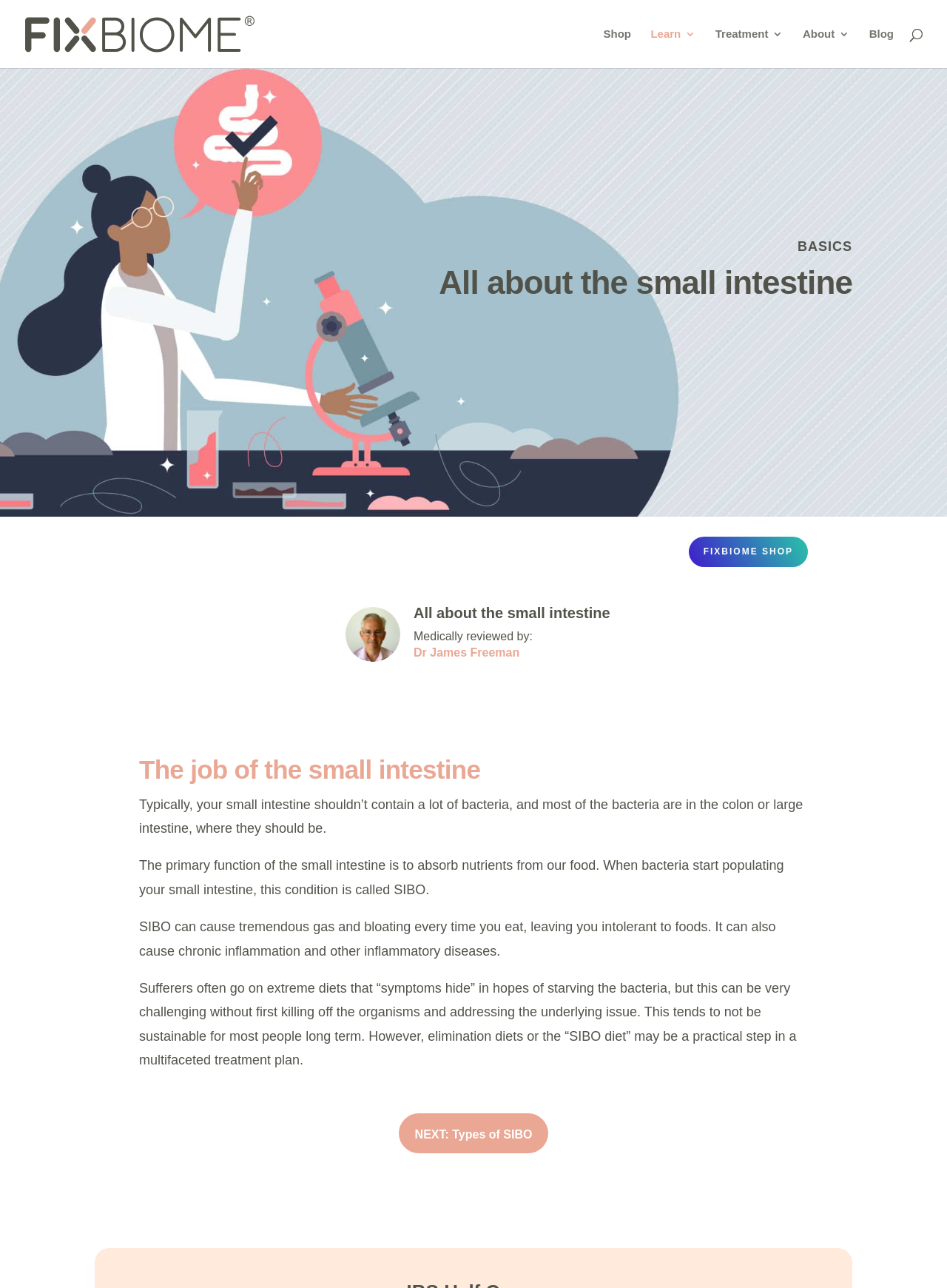Locate the bounding box coordinates of the element that should be clicked to fulfill the instruction: "Read more about '6-string acoustic guitar for kids'".

None